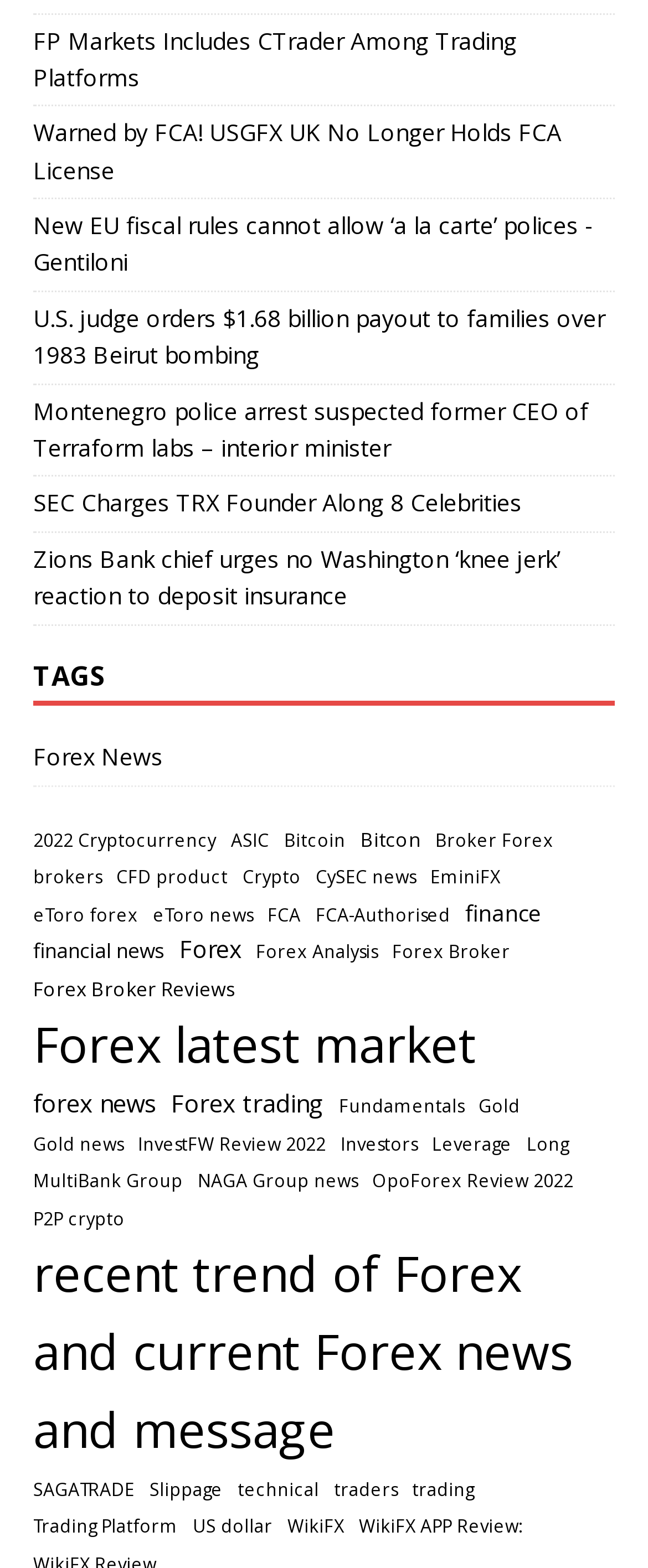Please indicate the bounding box coordinates for the clickable area to complete the following task: "Check the news about 'Bitcoin'". The coordinates should be specified as four float numbers between 0 and 1, i.e., [left, top, right, bottom].

[0.438, 0.527, 0.533, 0.545]